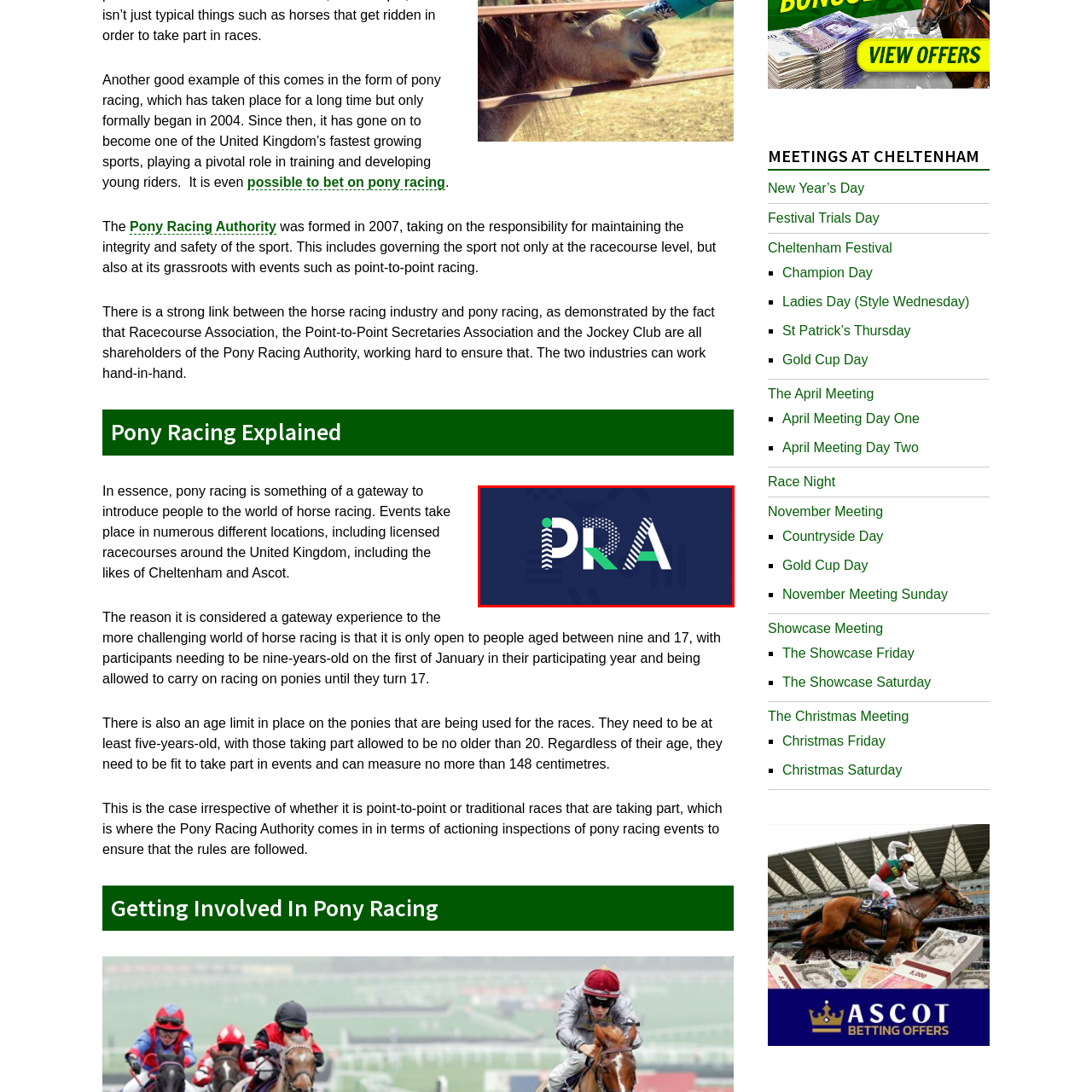Inspect the image outlined in red and answer succinctly: Where is the Pony Racing Authority primarily active?

United Kingdom